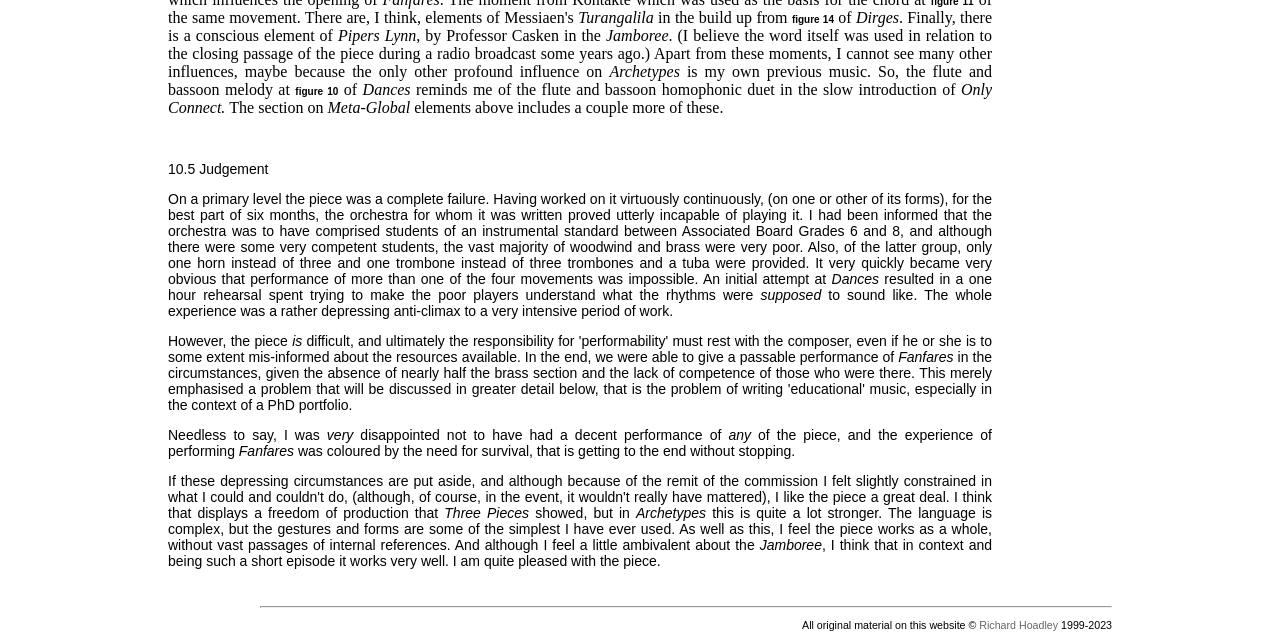What is the name of the last piece mentioned?
Examine the screenshot and reply with a single word or phrase.

Three Pieces